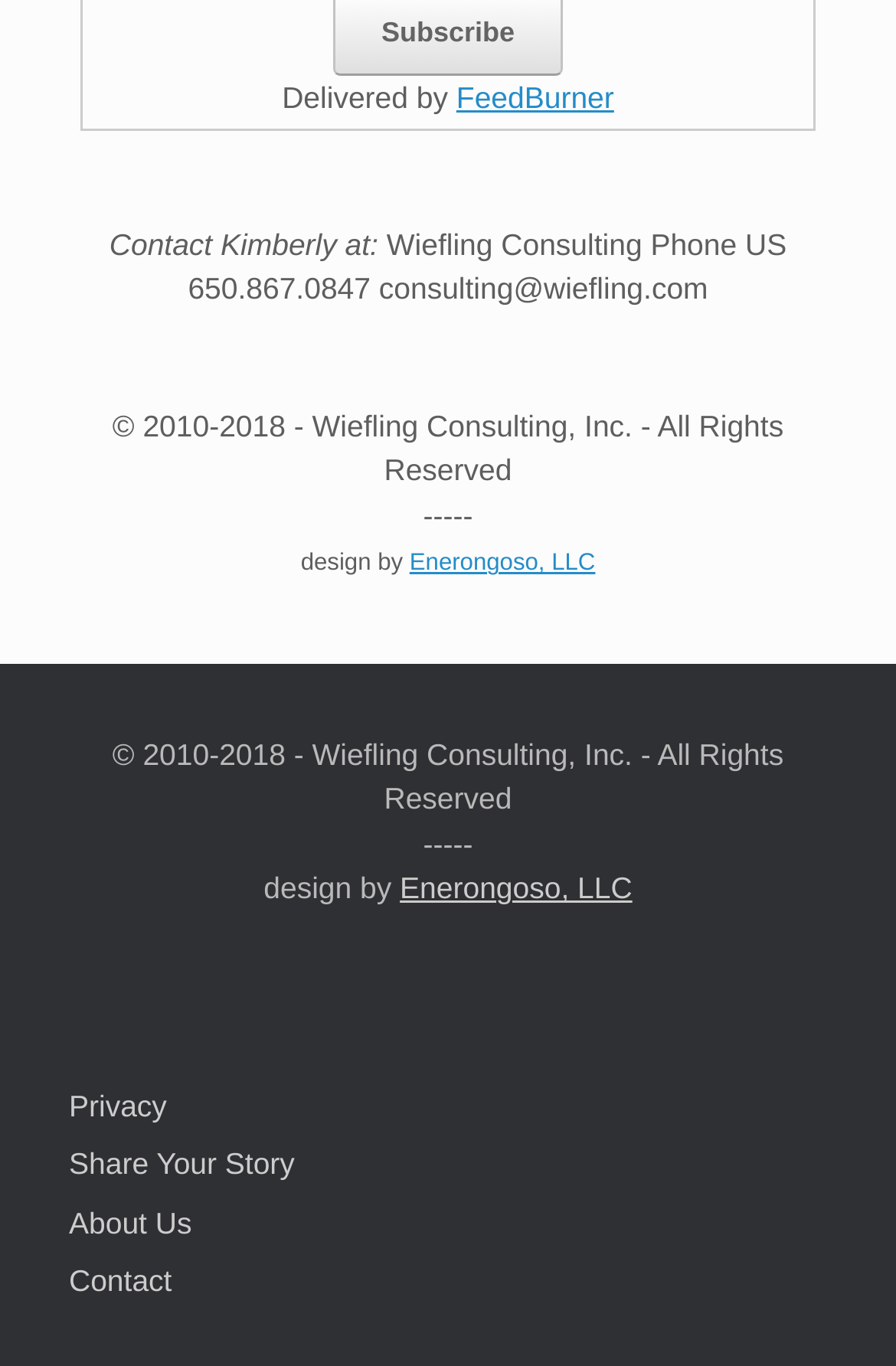What is the email address of Wiefling Consulting?
Look at the image and provide a detailed response to the question.

The email address of Wiefling Consulting can be found in the contact information section, where it is mentioned as 'consulting@wiefling.com'.